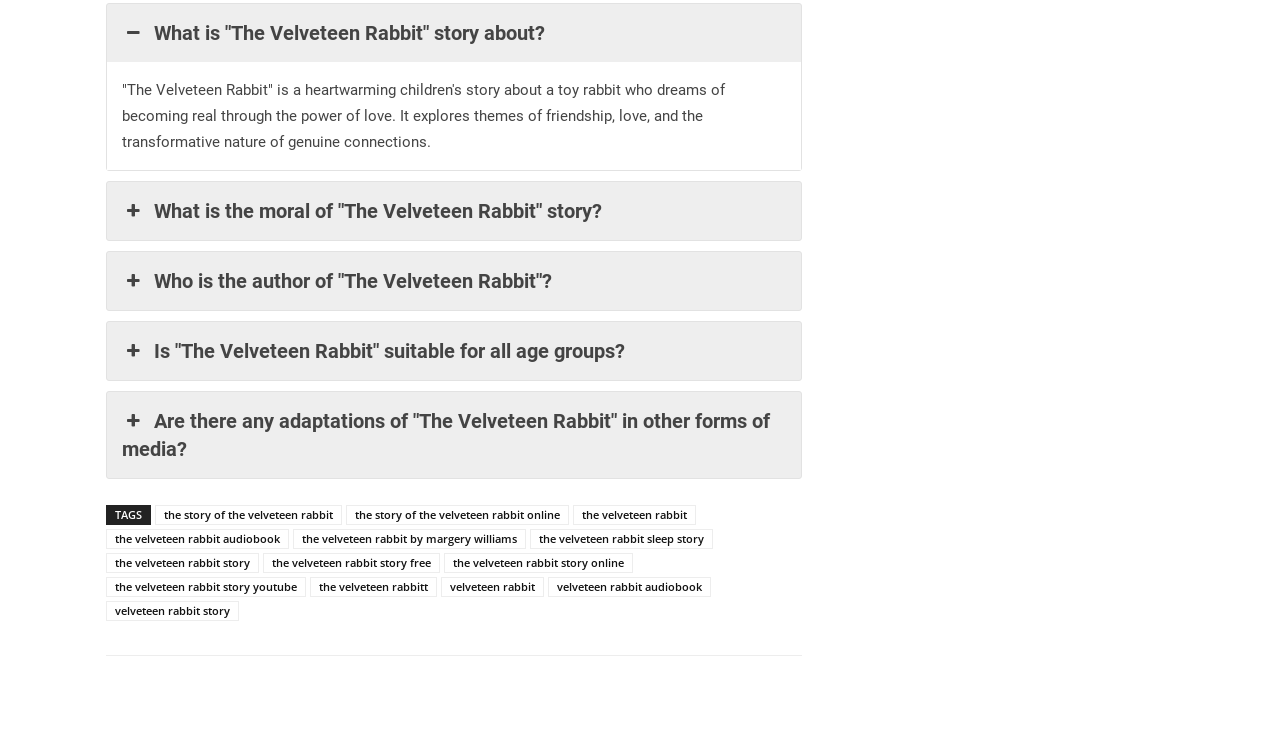What is the main theme of 'The Velveteen Rabbit' story?
Examine the image and give a concise answer in one word or a short phrase.

friendship and love